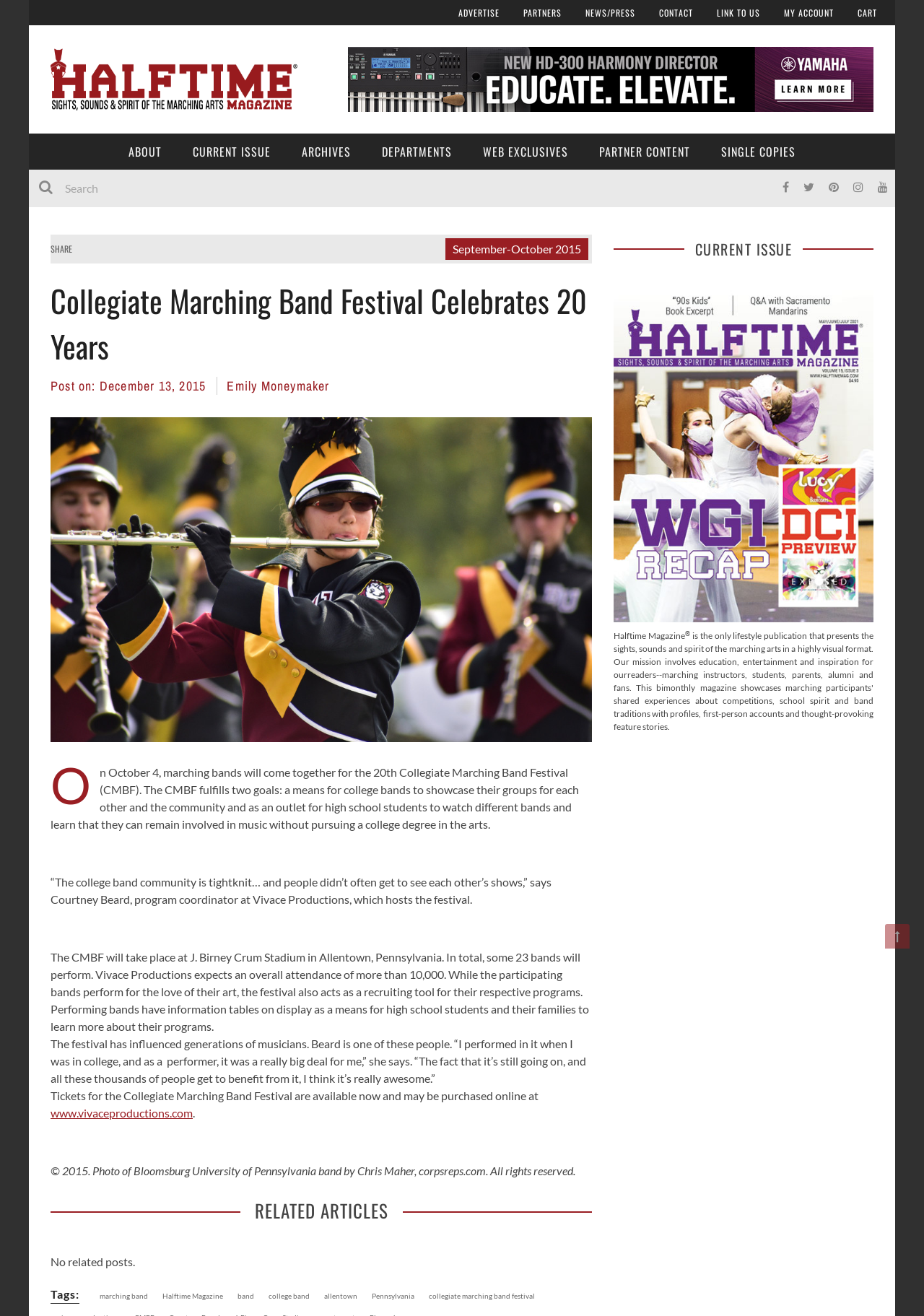Illustrate the webpage with a detailed description.

The webpage is about the 20th Collegiate Marching Band Festival (CMBF) and is hosted by Halftime Magazine. At the top of the page, there is a navigation menu with links to "ADVERTISE", "PARTNERS", "NEWS/PRESS", "CONTACT", "LINK TO US", "MY ACCOUNT", and "CART". Below the navigation menu, there is a logo on the left side, and a search bar on the right side.

The main content of the page is divided into two sections. On the left side, there is a column with links to various sections of the website, including "ABOUT", "CURRENT ISSUE", "ARCHIVES", "DEPARTMENTS", "WEB EXCLUSIVES", "PARTNER CONTENT", and "SINGLE COPIES". There is also a section with social media links and a "SHARE" button.

On the right side, there is a main article about the Collegiate Marching Band Festival, which celebrates its 20th anniversary. The article is divided into several paragraphs, with headings and subheadings. The text describes the festival's goals, its history, and its impact on generations of musicians. There are also quotes from Courtney Beard, the program coordinator at Vivace Productions, which hosts the festival.

Below the article, there is a section with related articles, but it appears to be empty. There is also a section with tags, including "marching band", "Halftime Magazine", "band", "college band", "allentown", "Pennsylvania", and "collegiate marching band festival".

At the bottom of the page, there is a complementary section with a heading "CURRENT ISSUE" and a link to the current issue of Halftime Magazine, along with an image of the magazine cover.